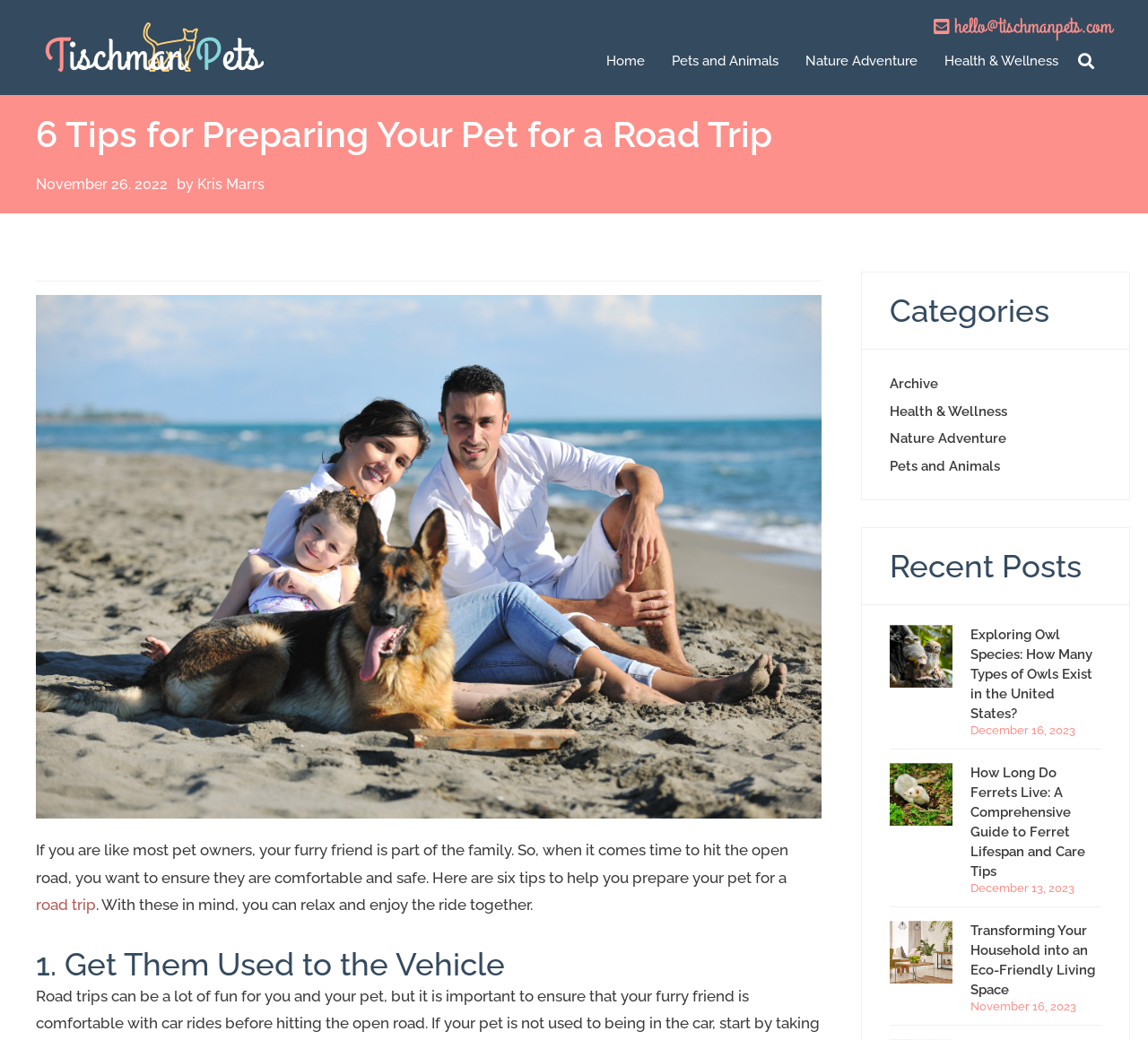How many images are on the webpage?
Please provide a detailed answer to the question.

I counted the number of image elements on the webpage, which are the Tischman Pets logo, the image of a family on a beach vacation, the image of two owls, the image of a white ferret on green grass, and the image of the author Kris Marrs, so there are 5 images on the webpage.